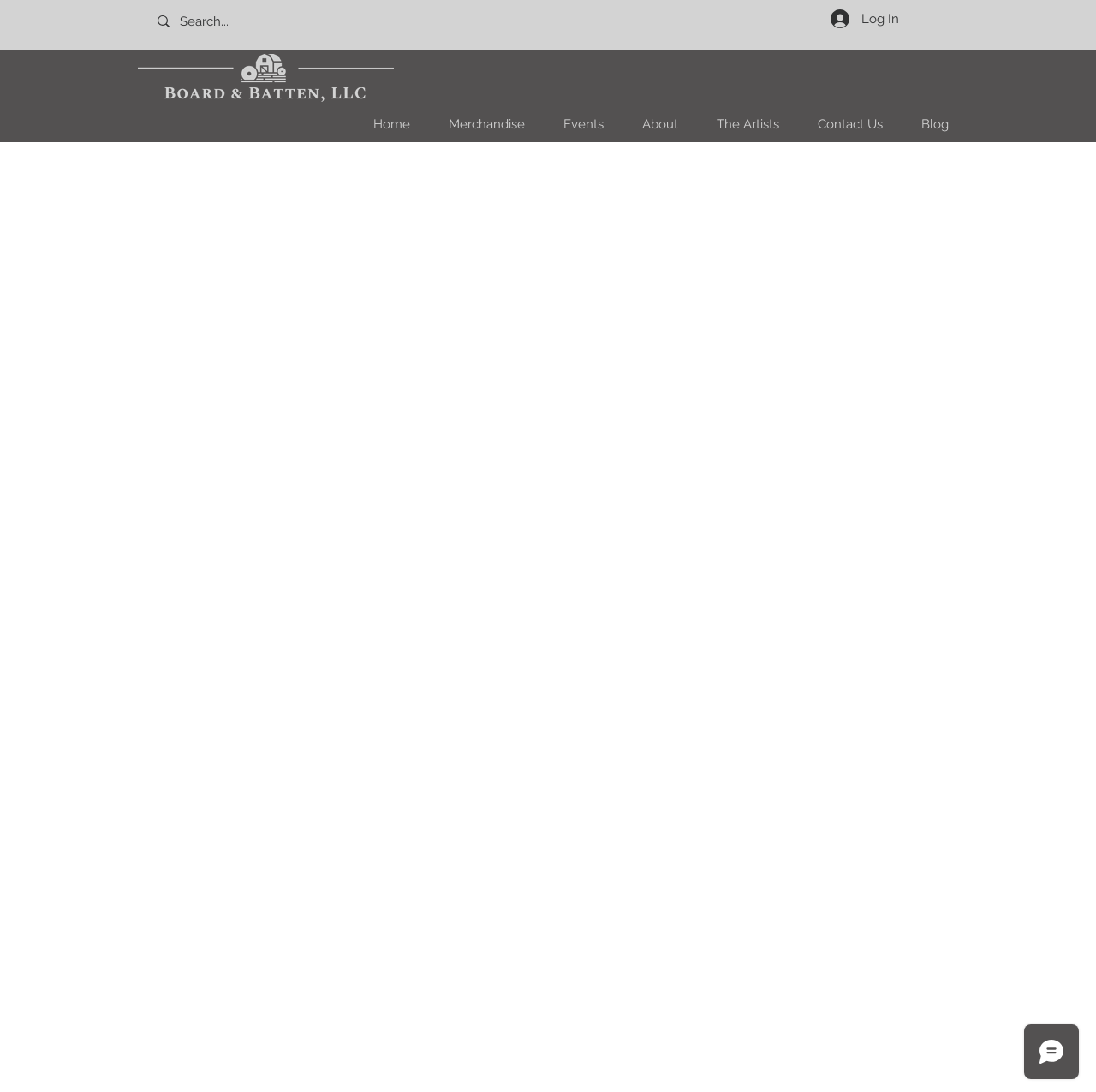Write a detailed summary of the webpage, including text, images, and layout.

The webpage appears to be an event page for a music performance by "The Weary Ramblers, featuring Chad Elliott & Kathryn Severing Fox" on June 15 at "Board and Batten". 

At the top left of the page, there is a logo image of "BoardBattenSiteLogoNTpng.png". Next to the logo, there is a navigation menu with links to "Home", "Merchandise", "Events", "About", "The Artists", "Contact Us", and "Blog". 

On the top right side of the page, there is a search box with a magnifying glass icon and a "Log In" button accompanied by a small image. 

Below the navigation menu, there is a prominent section with a brief description of the event, stating that it's a "Masterful blend of folk roots, swampy blues and soulful writing to deliver an original Americana sound" and noting that it's a free event.